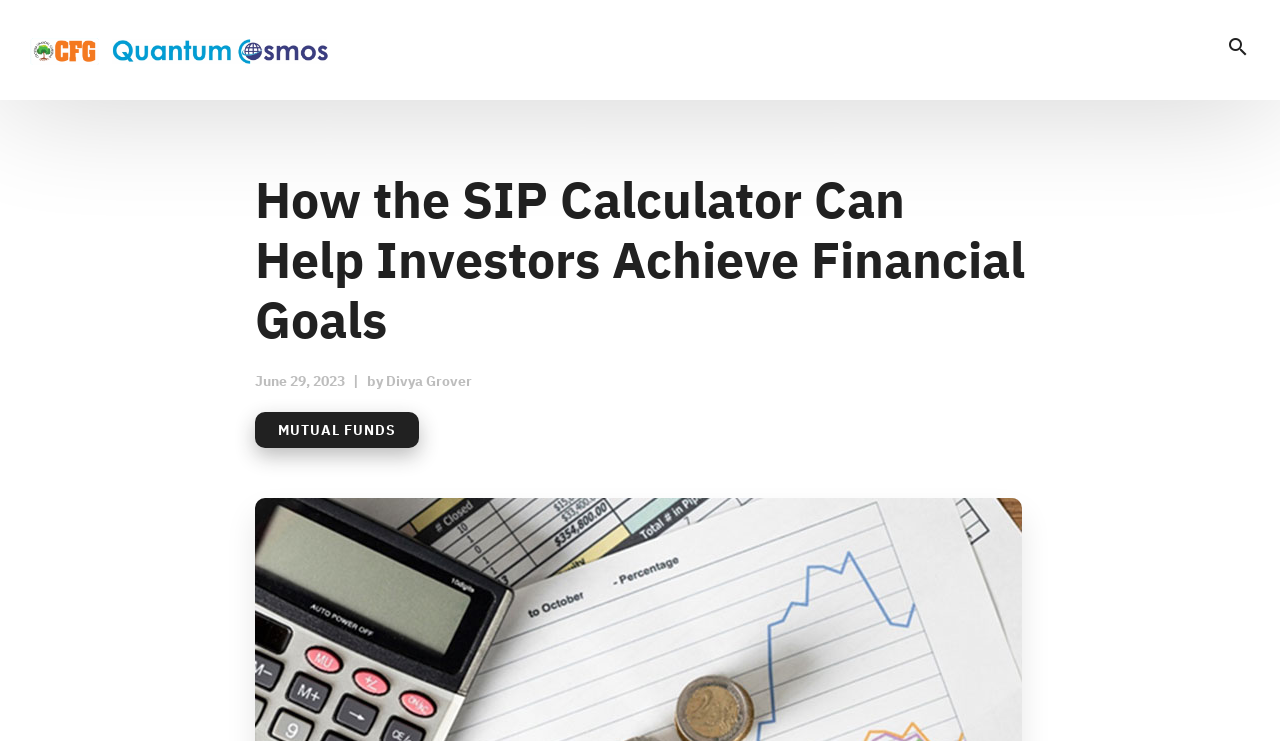Respond with a single word or phrase for the following question: 
What is the purpose of the SIP Calculator?

To help investors achieve financial goals